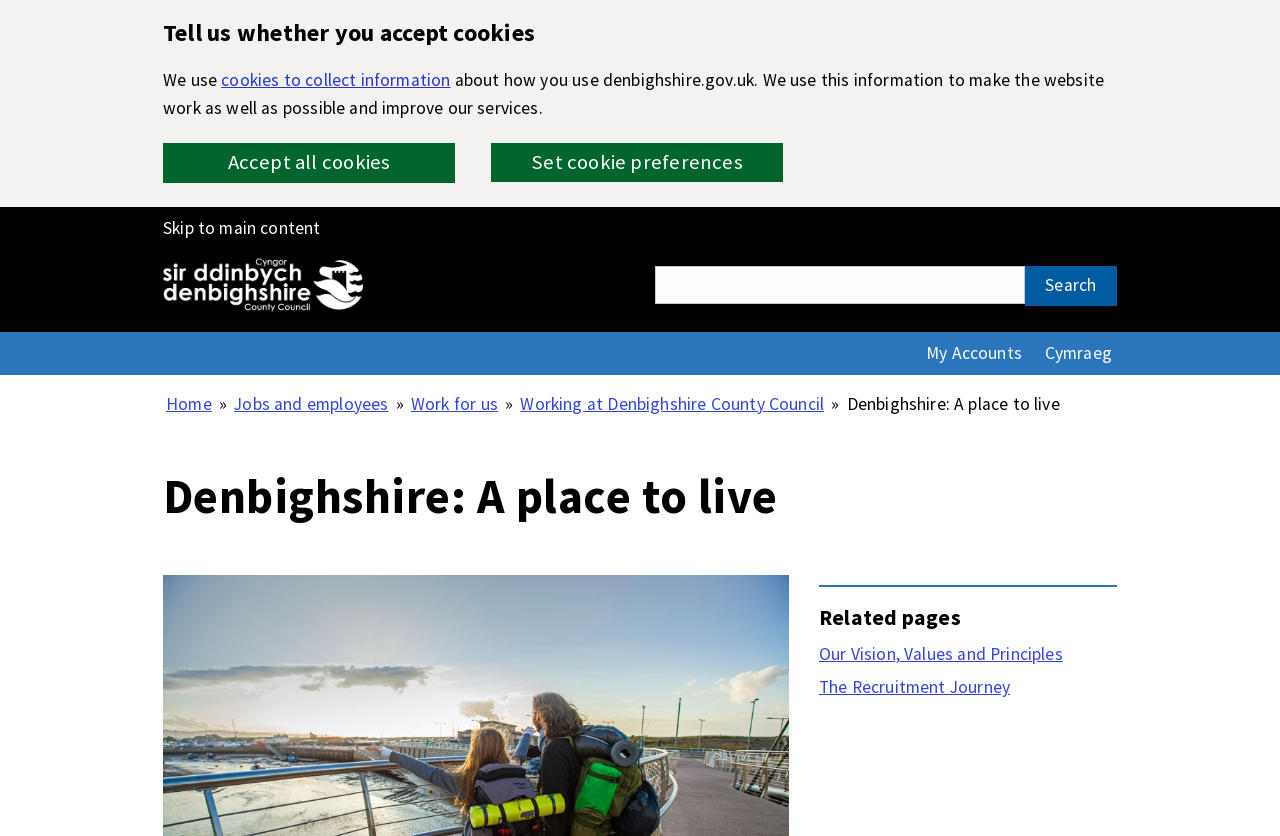What is the current page about?
Identify the answer in the screenshot and reply with a single word or phrase.

A place to live